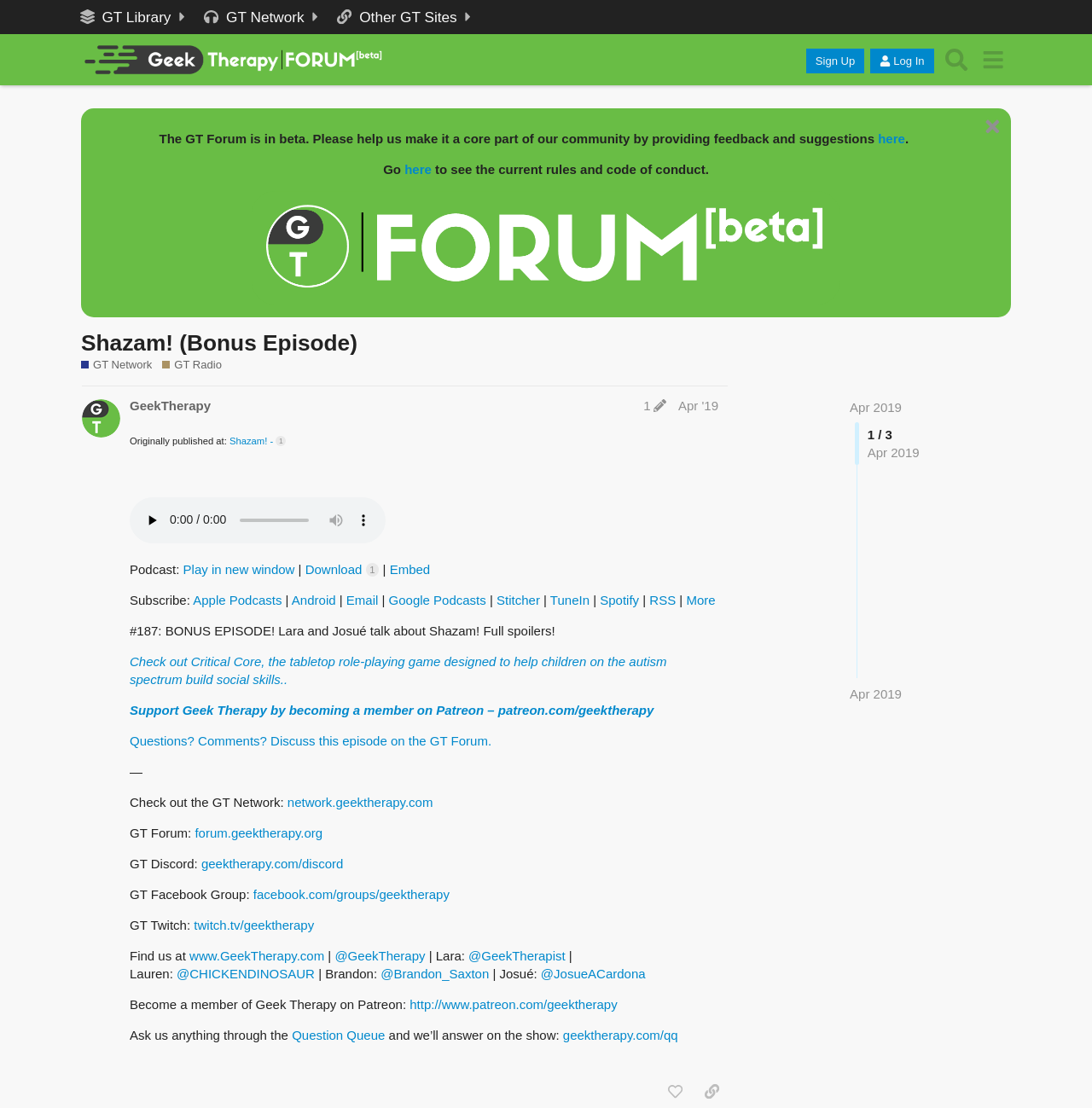Can you provide the bounding box coordinates for the element that should be clicked to implement the instruction: "Subscribe to Apple Podcasts"?

[0.177, 0.535, 0.258, 0.548]